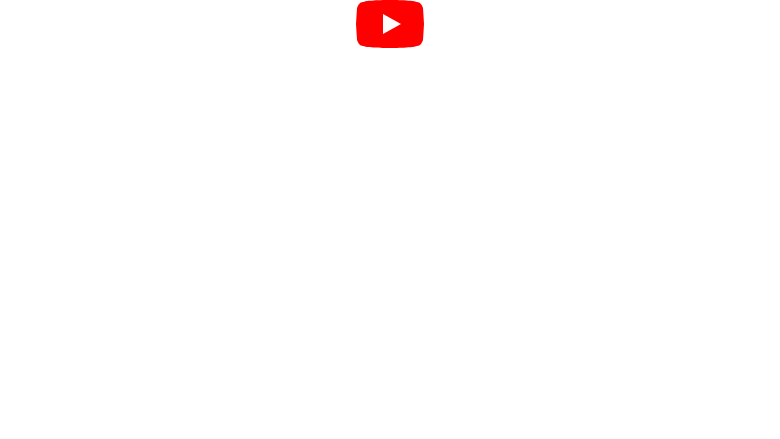Describe in detail everything you see in the image.

The image displays a prominent play button, stylized in a bright red, indicating an interactive element for viewing a video. It is placed centrally within a minimalistic background, drawing attention to the exciting content that it represents. This video likely showcases a clip or trailer related to the newly released movie "Haikyu!!: The Dumpster Battle," which has recently made headlines by earning an impressive 890 million yen on its first day at the Japan box office. Fans of the anime can click on this button for a sneak peek into the intense matches featured in the film, which serves as the first part of a two-part series aimed at concluding the beloved anime adaptation.